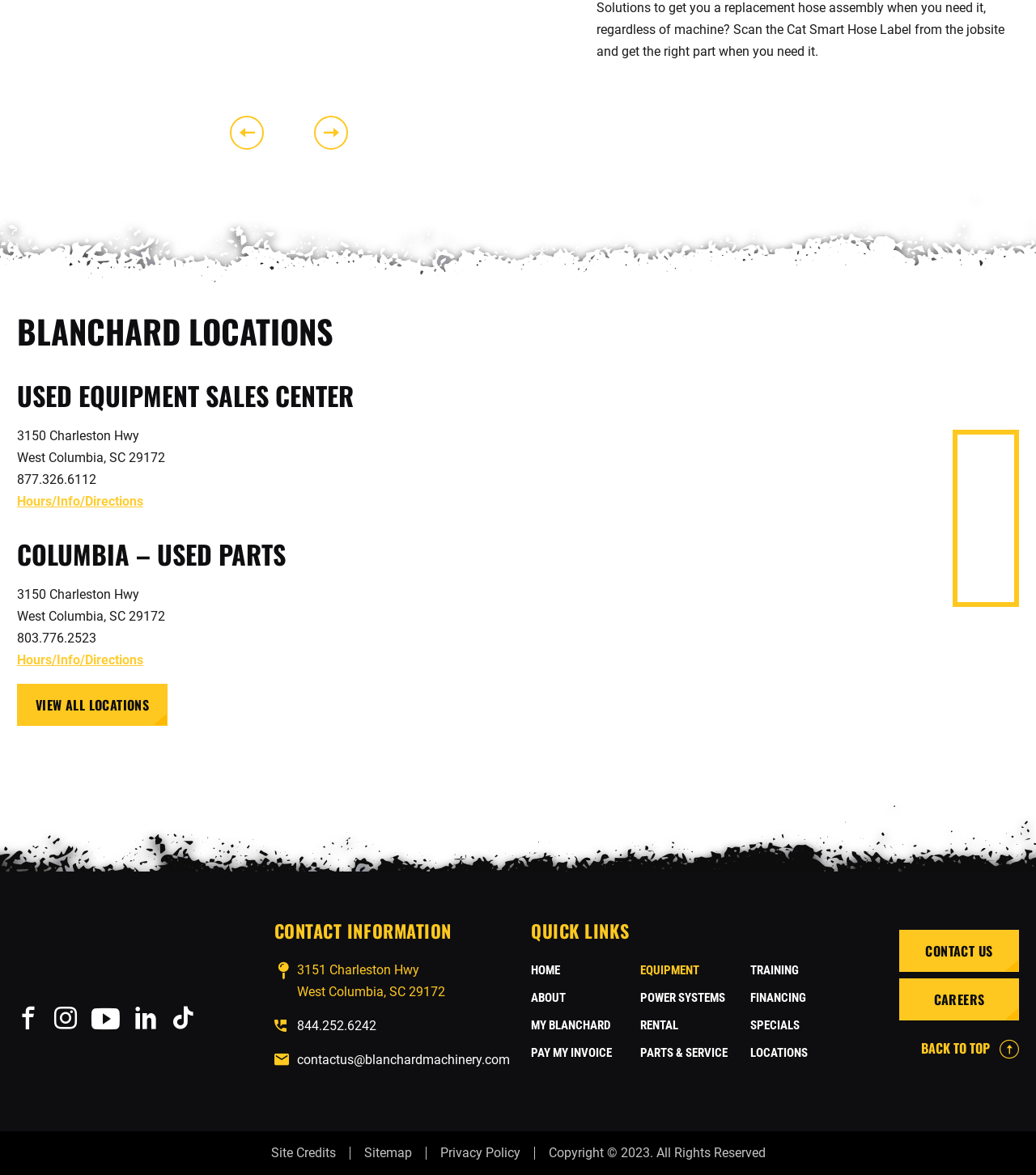Given the element description: "Sitemap", predict the bounding box coordinates of this UI element. The coordinates must be four float numbers between 0 and 1, given as [left, top, right, bottom].

[0.351, 0.975, 0.397, 0.988]